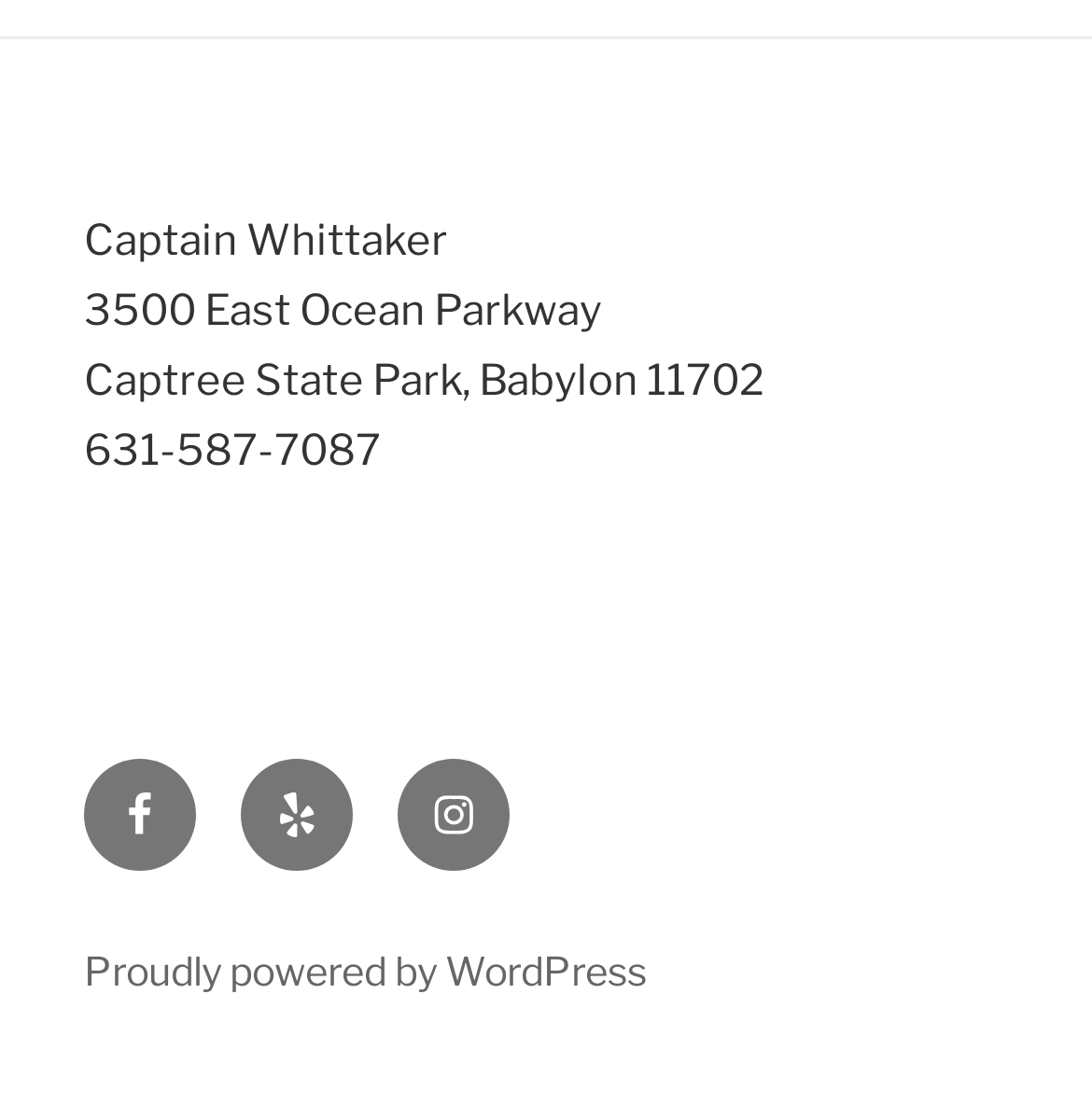What is the phone number of Captree State Park?
Using the picture, provide a one-word or short phrase answer.

631-587-7087